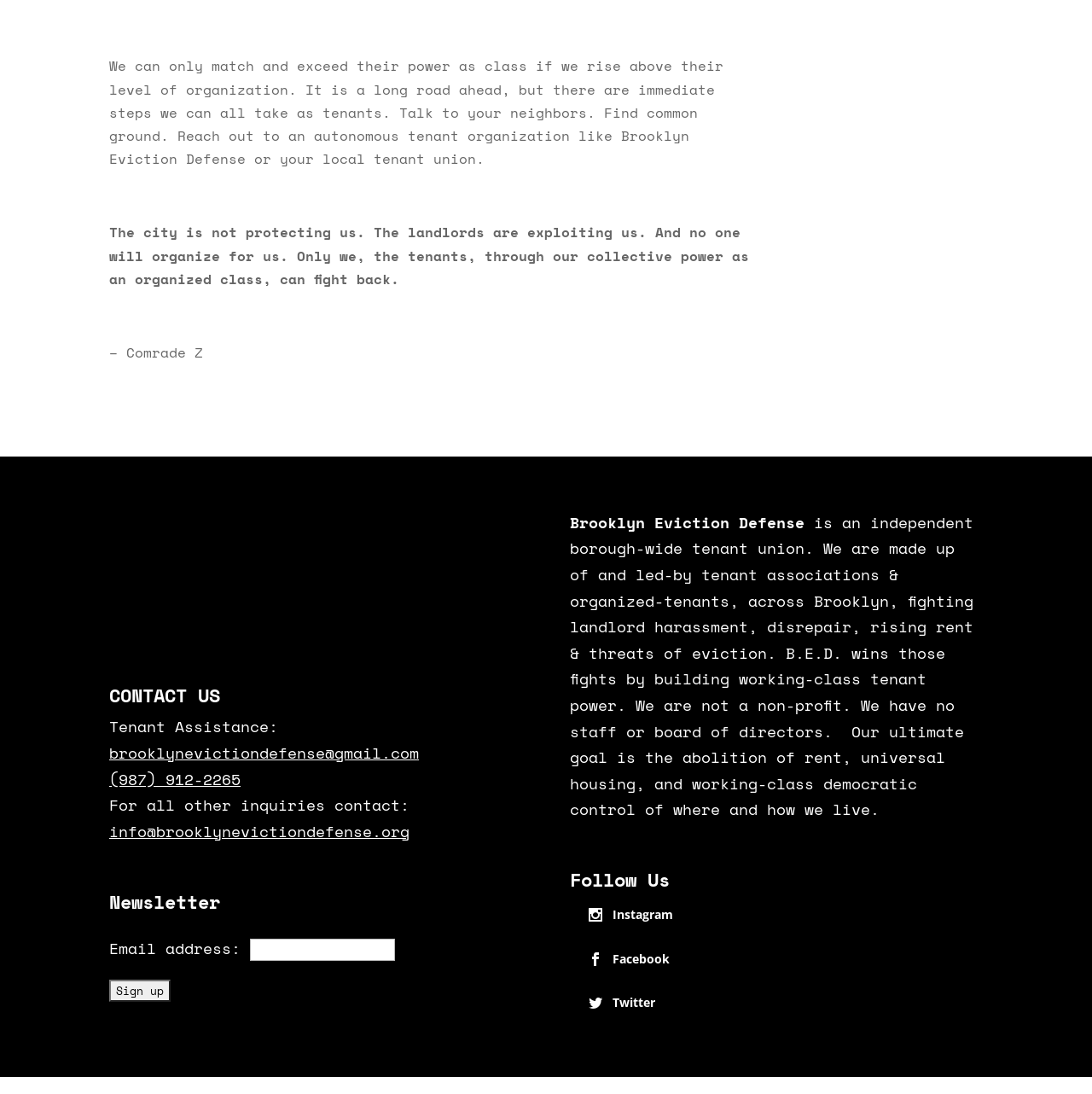Using floating point numbers between 0 and 1, provide the bounding box coordinates in the format (top-left x, top-left y, bottom-right x, bottom-right y). Locate the UI element described here: brooklynevictiondefense@gmail.com

[0.1, 0.678, 0.384, 0.698]